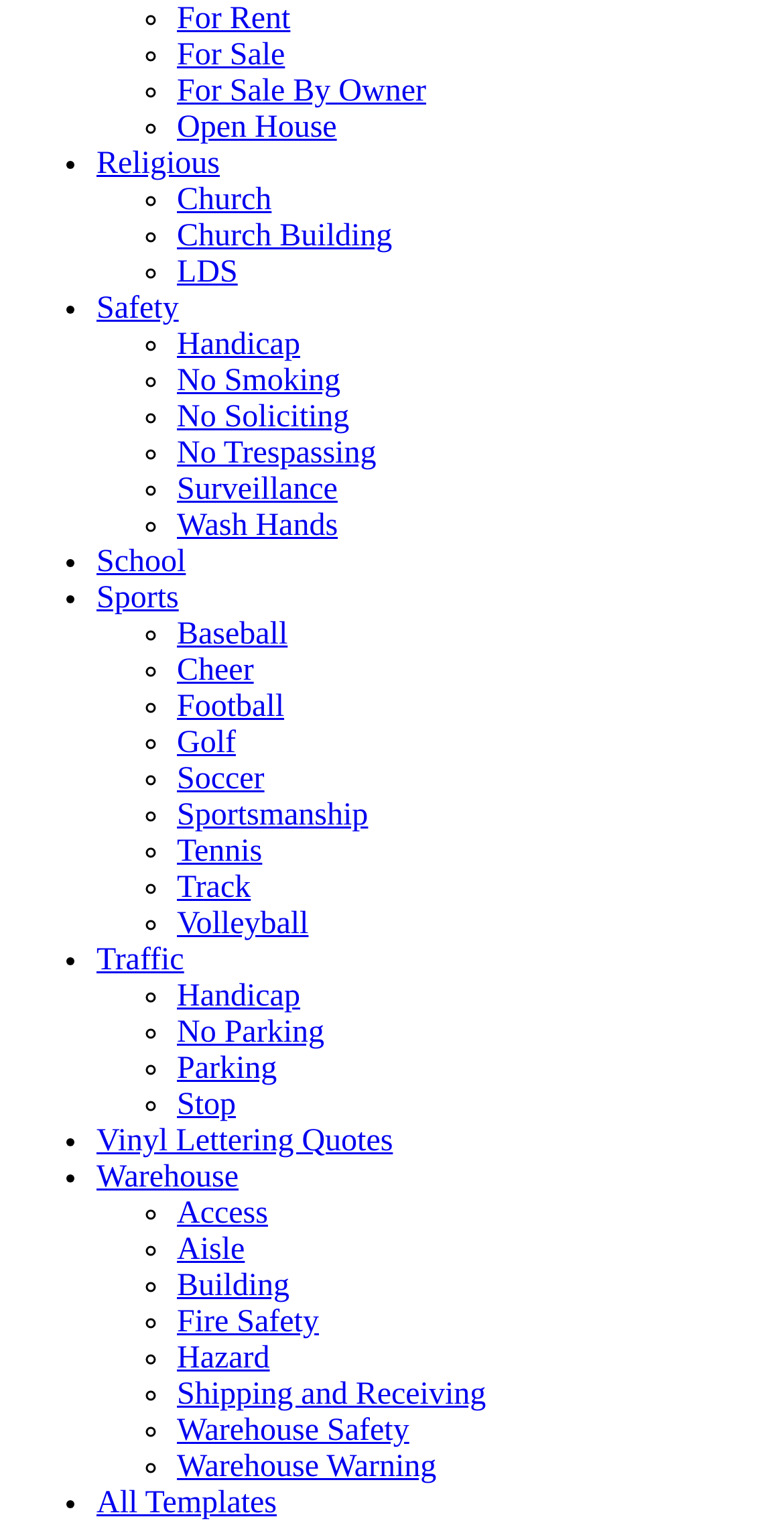Identify the coordinates of the bounding box for the element that must be clicked to accomplish the instruction: "Click on For Rent".

[0.226, 0.001, 0.37, 0.023]